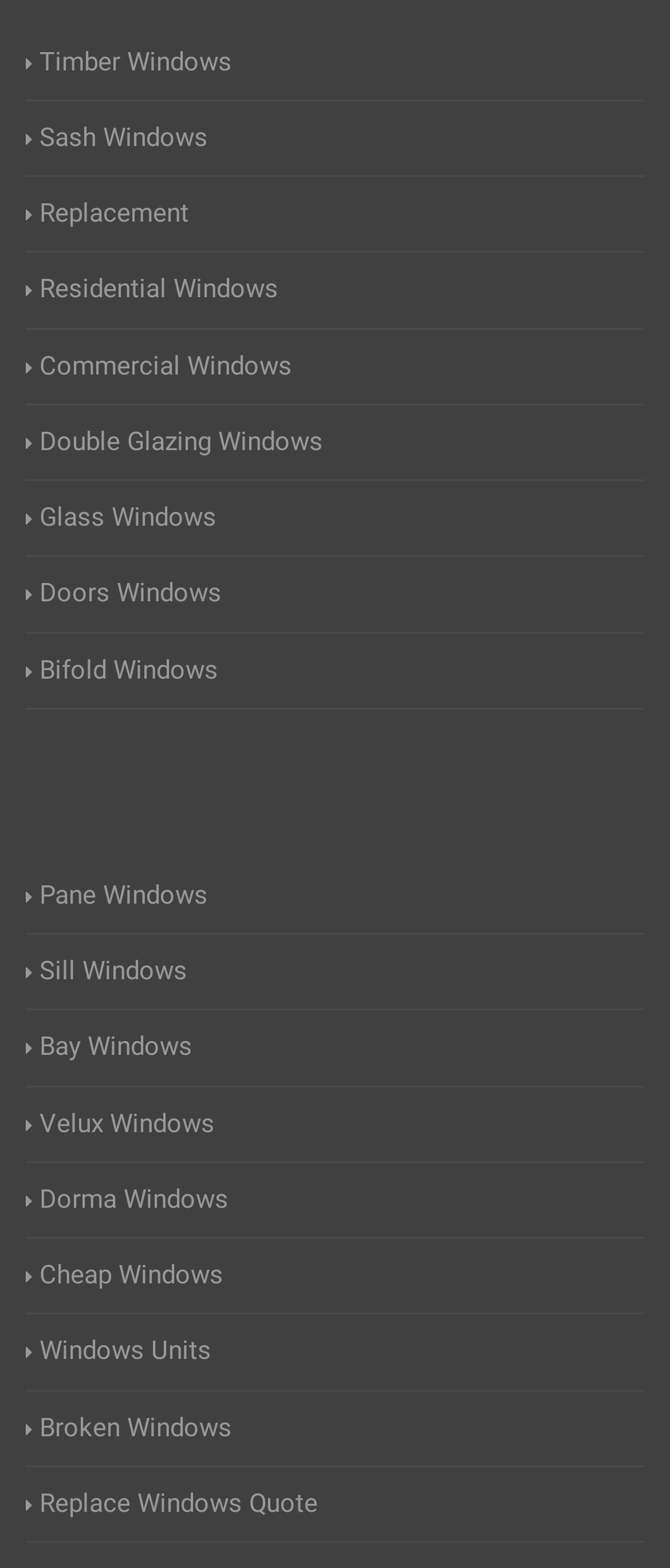Please specify the bounding box coordinates of the clickable region to carry out the following instruction: "learn about Velux Windows". The coordinates should be four float numbers between 0 and 1, in the format [left, top, right, bottom].

[0.038, 0.704, 0.321, 0.73]